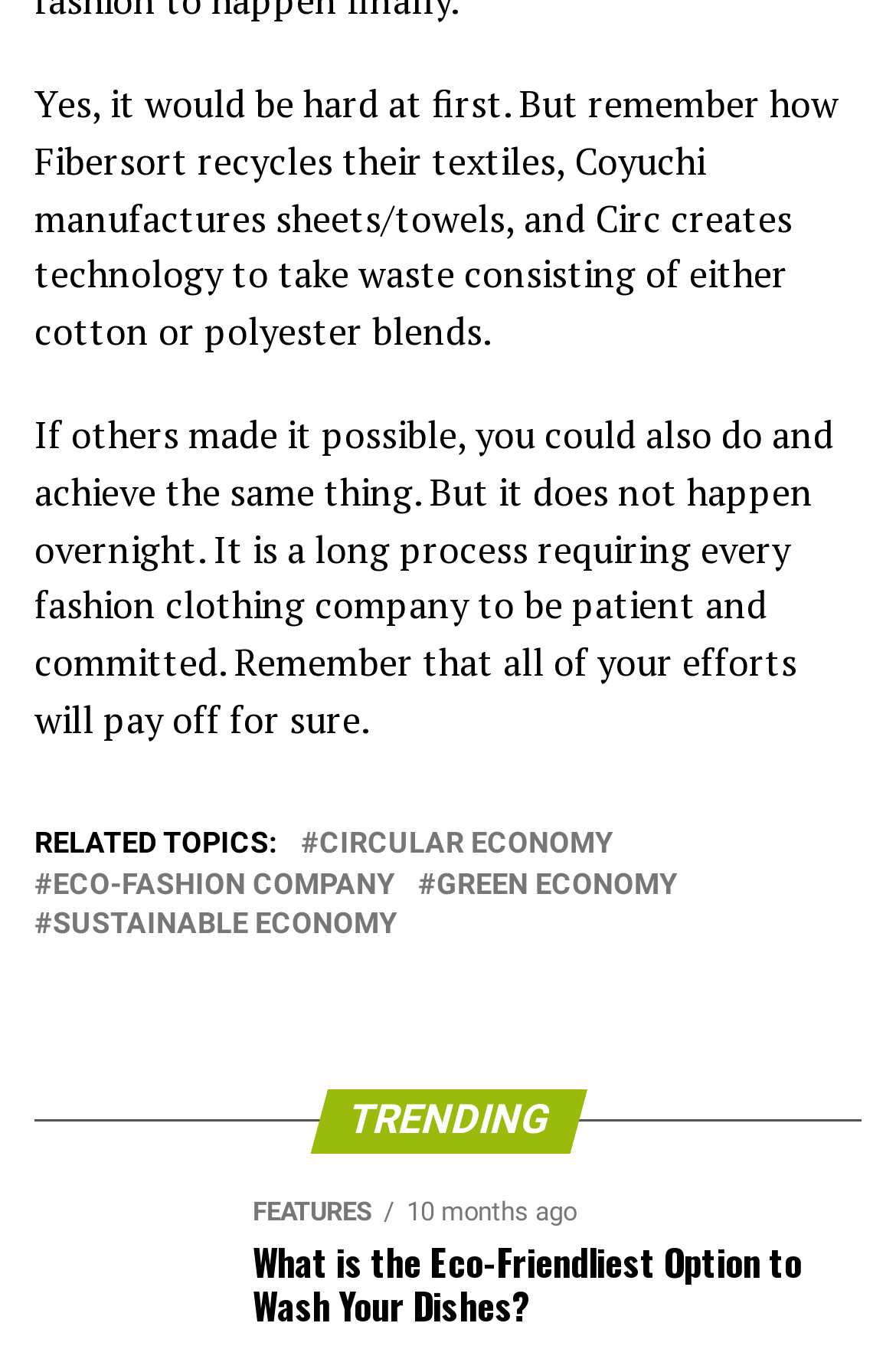Given the description of the UI element: "green economy", predict the bounding box coordinates in the form of [left, top, right, bottom], with each value being a float between 0 and 1.

[0.487, 0.64, 0.756, 0.662]